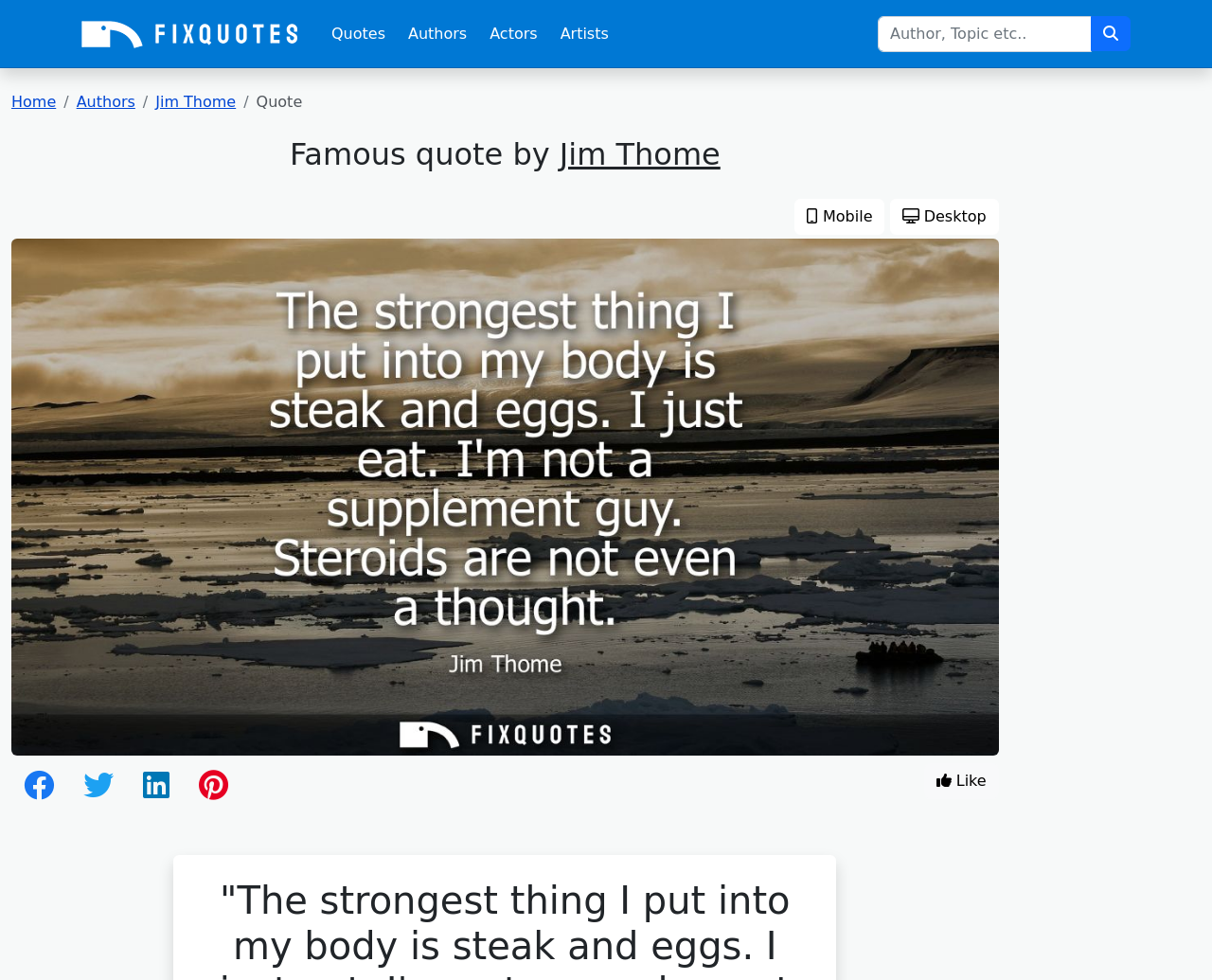Please identify the bounding box coordinates of where to click in order to follow the instruction: "Click on the Jim Thome link".

[0.462, 0.139, 0.594, 0.176]